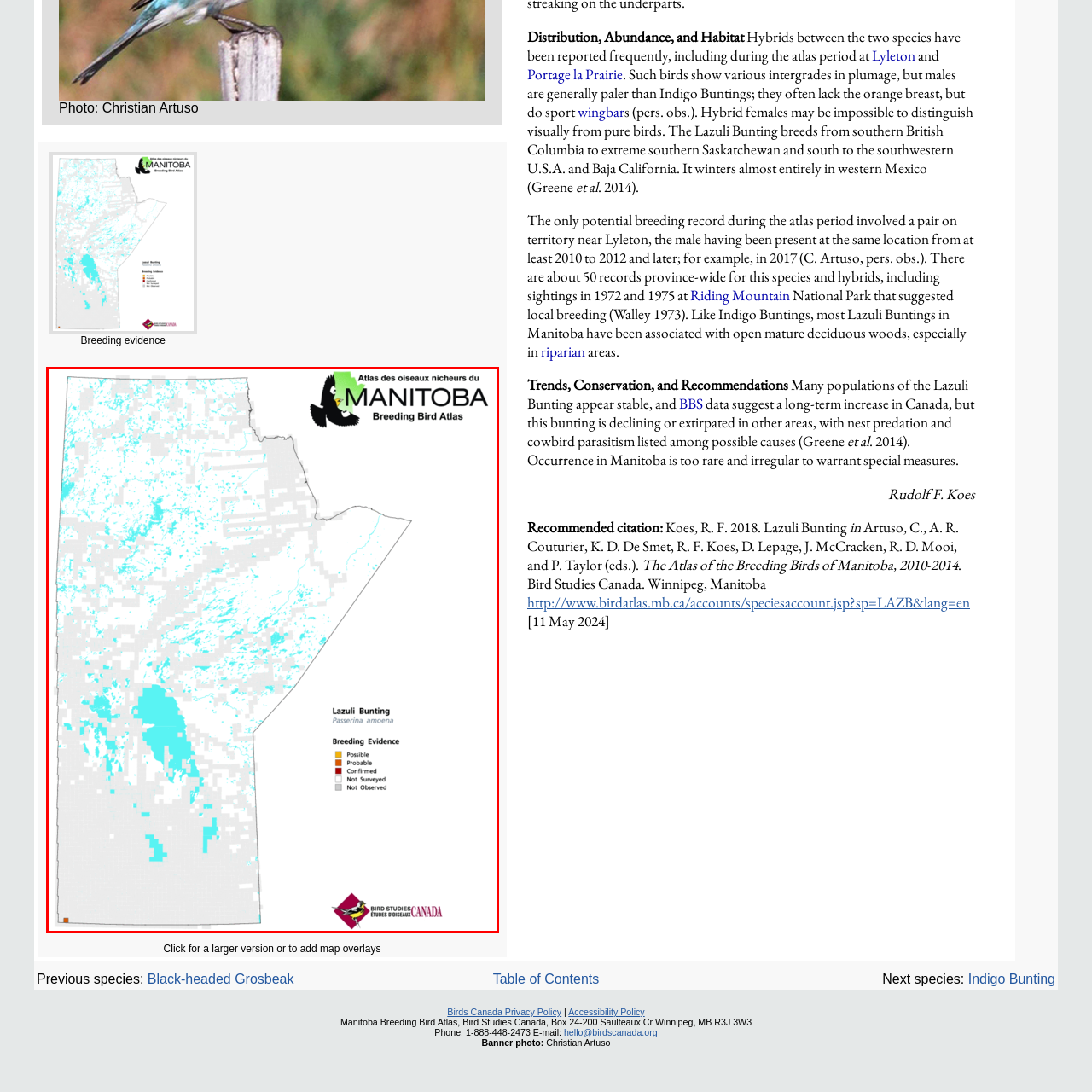What do the bluish areas on the map represent?
Study the area inside the red bounding box in the image and answer the question in detail.

The bluish areas on the map represent regions where breeding evidence has been identified, categorized into several classifications: 'Possible', 'Probable', and 'Confirmed'. Each category is represented by distinct colors, helping to visually communicate the status of breeding activity.